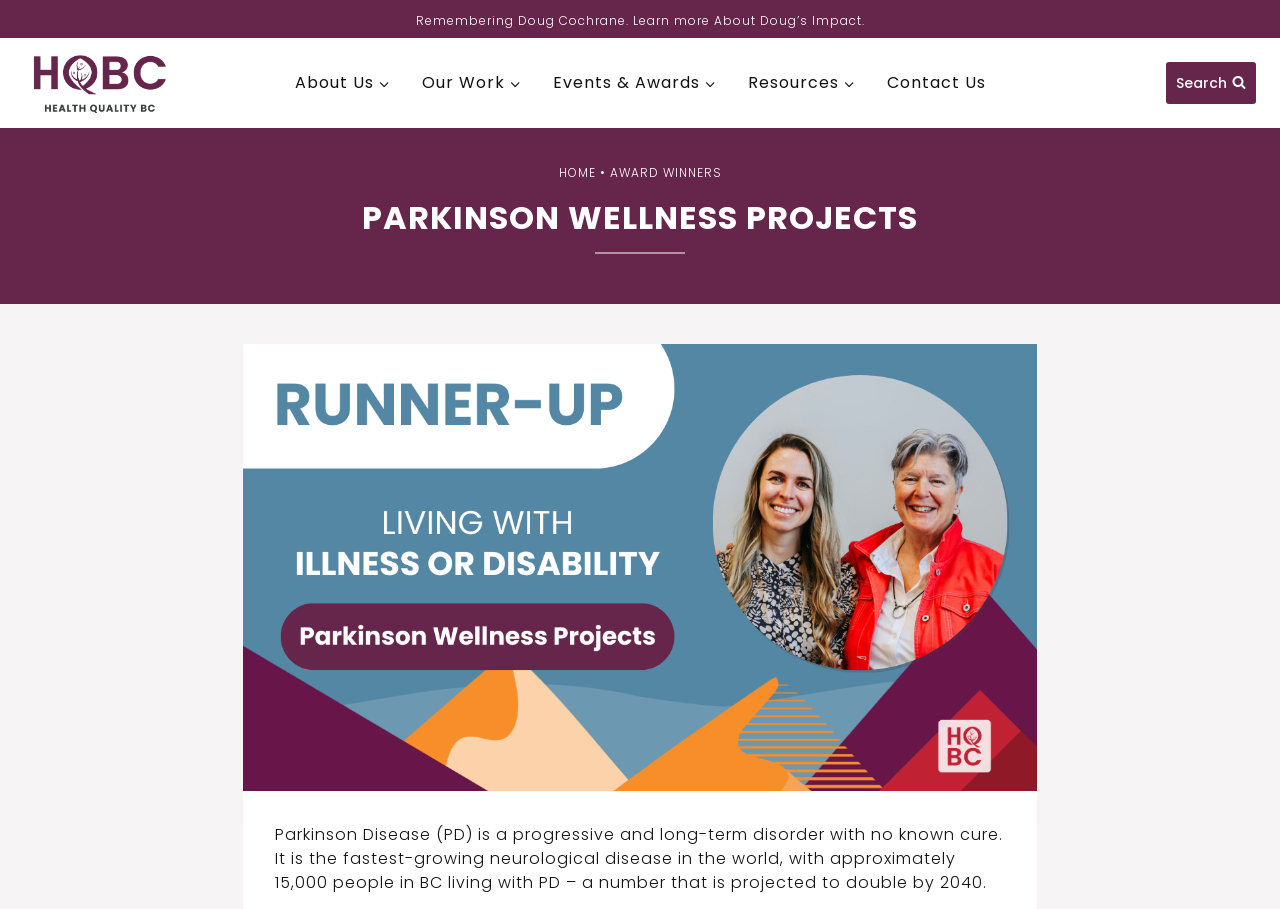Using the elements shown in the image, answer the question comprehensively: How many people in BC are living with Parkinson Disease?

The webpage provides a description of Parkinson Disease, stating that approximately 15,000 people in BC are living with it. This information is provided in the text description of the image on the webpage.